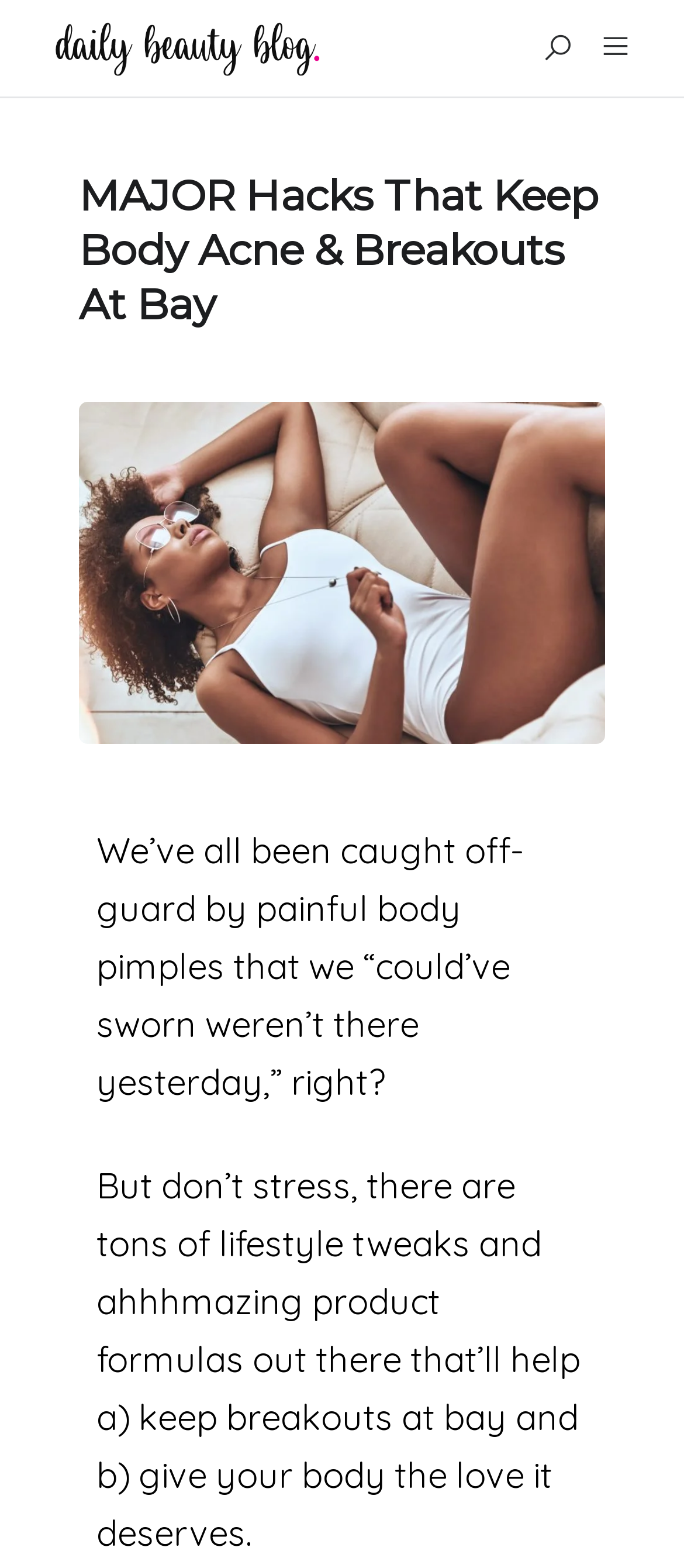Please determine the primary heading and provide its text.

MAJOR Hacks That Keep Body Acne & Breakouts At Bay